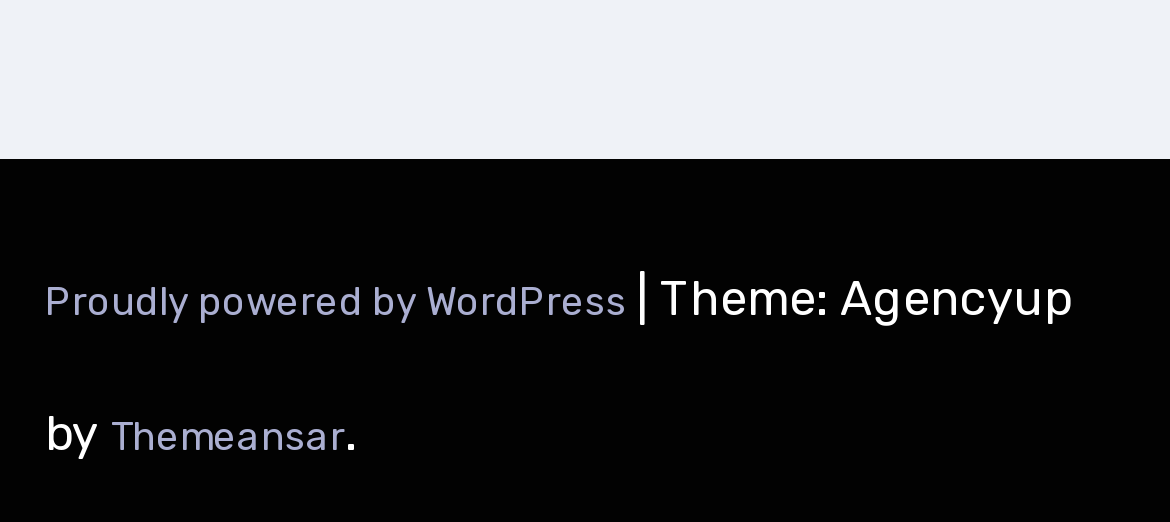Bounding box coordinates are specified in the format (top-left x, top-left y, bottom-right x, bottom-right y). All values are floating point numbers bounded between 0 and 1. Please provide the bounding box coordinate of the region this sentence describes: hemp labs cbd gummies scam

[0.177, 0.231, 0.754, 0.34]